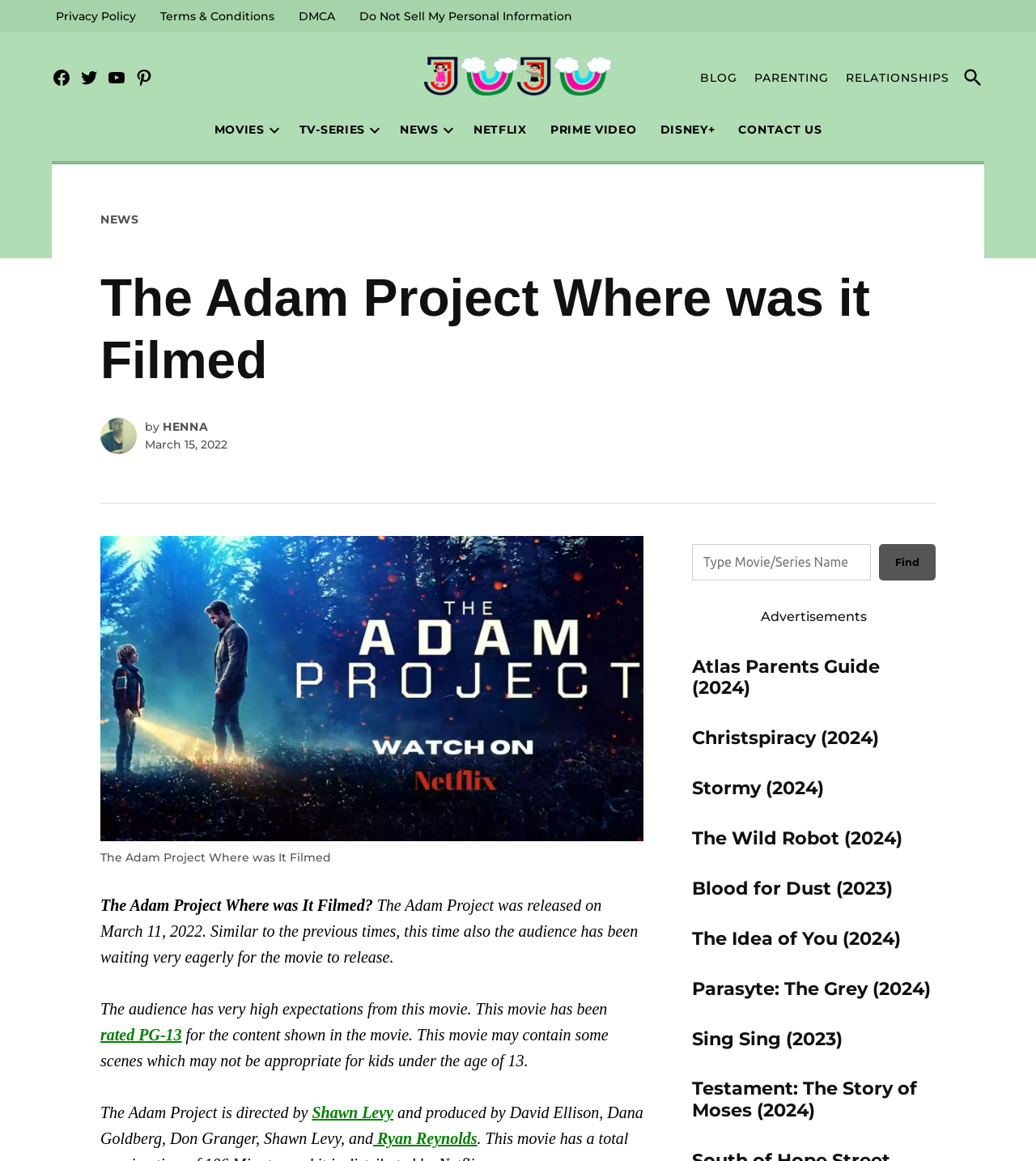Determine the main heading text of the webpage.

The Adam Project Where was it Filmed